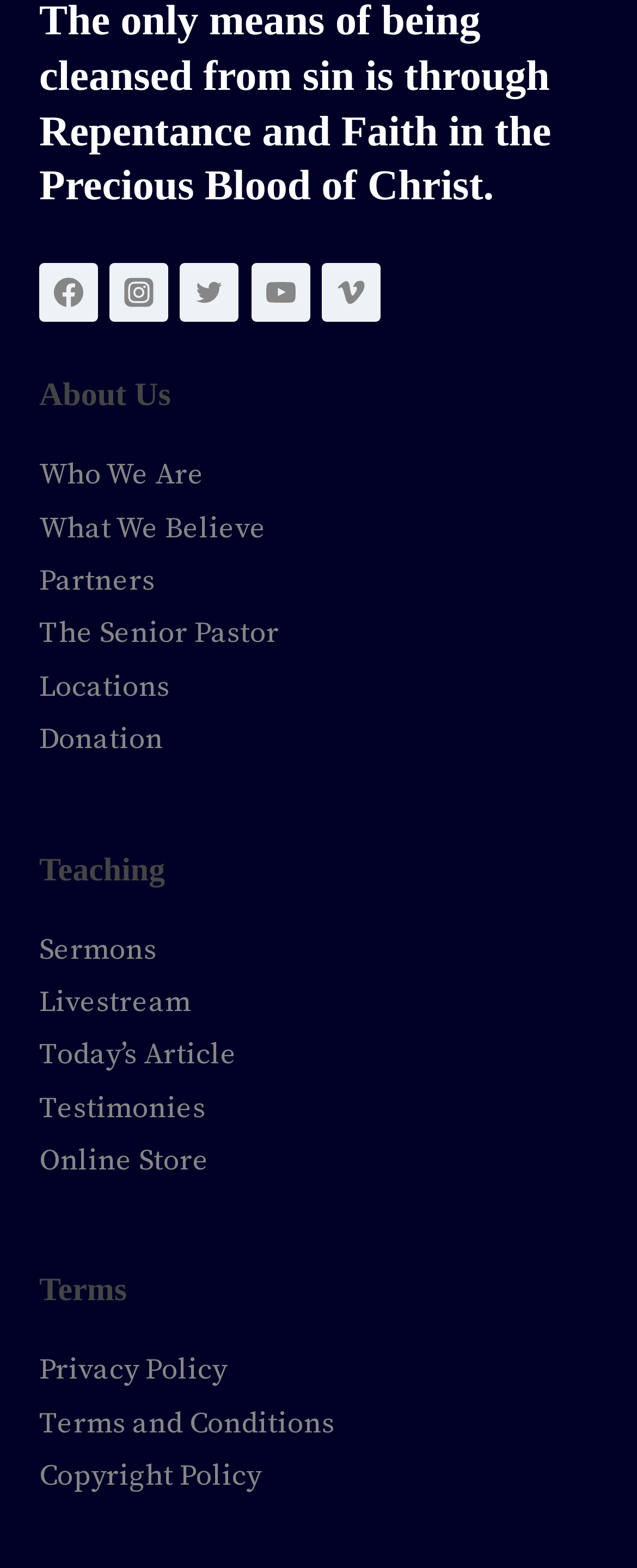Please respond to the question with a concise word or phrase:
What is the second link under the 'About Us' heading?

What We Believe